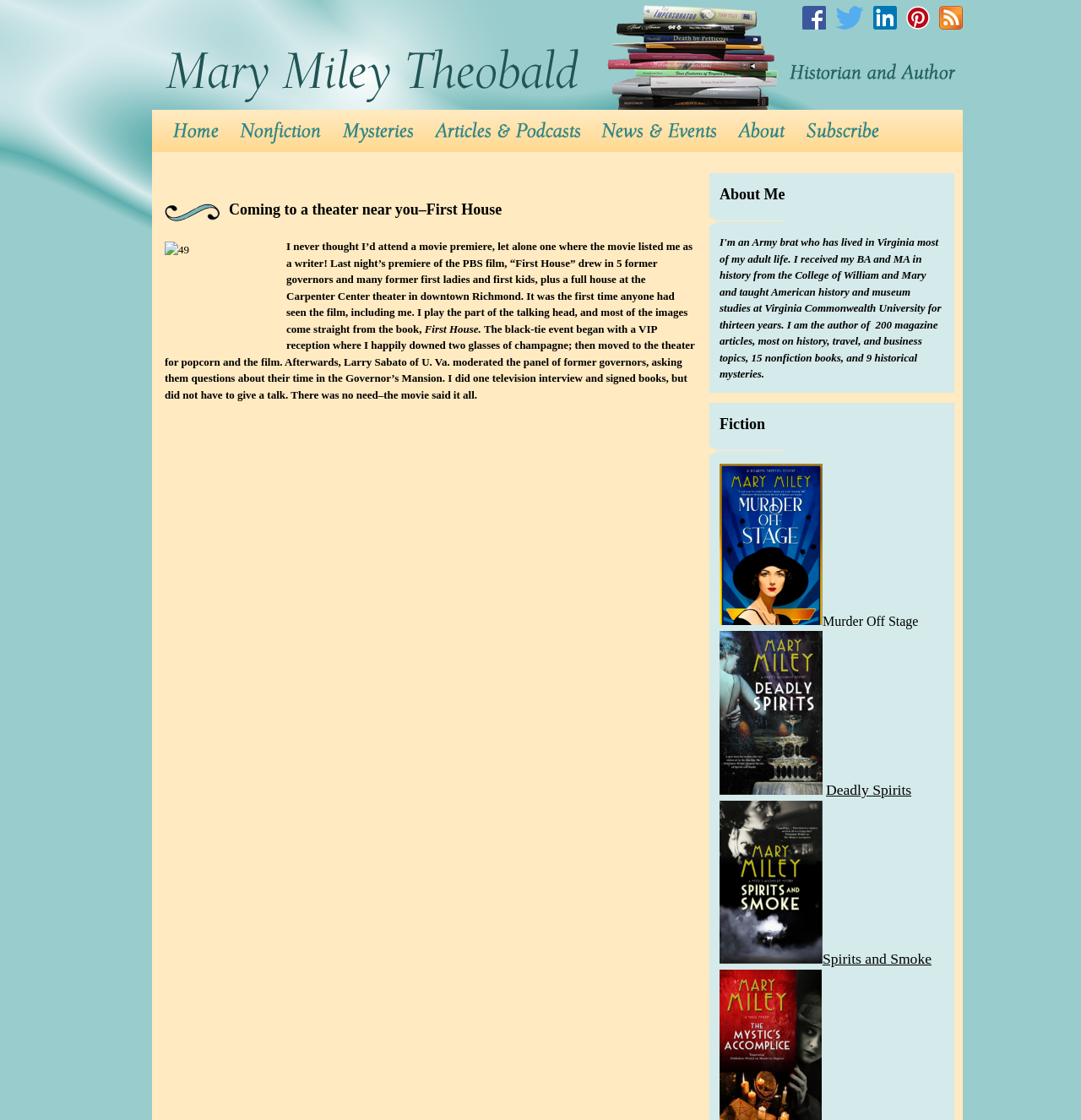Show the bounding box coordinates of the element that should be clicked to complete the task: "View the 'Mysteries' page".

[0.316, 0.098, 0.382, 0.136]